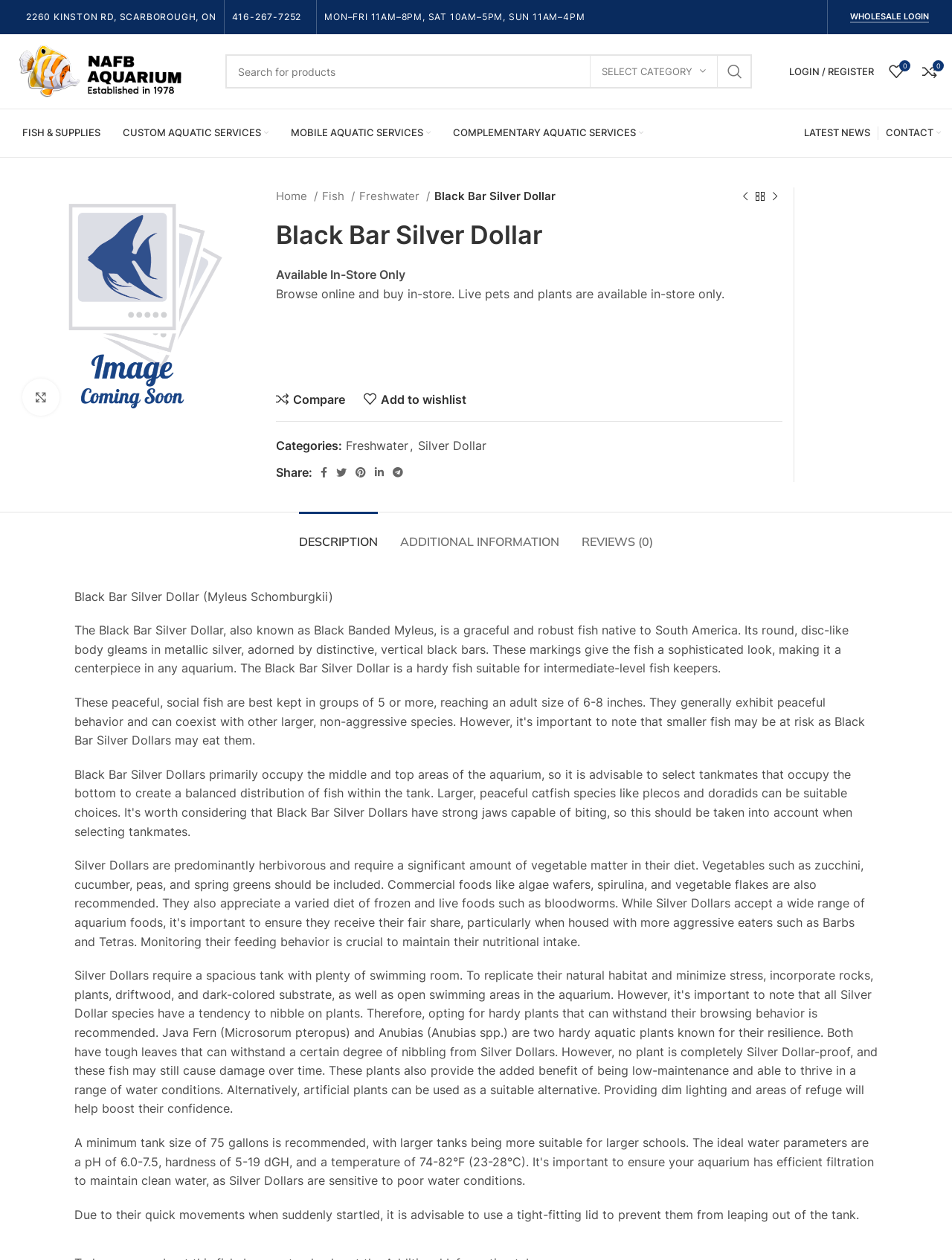Identify the bounding box coordinates for the UI element described as follows: Click to enlarge. Use the format (top-left x, top-left y, bottom-right x, bottom-right y) and ensure all values are floating point numbers between 0 and 1.

[0.023, 0.3, 0.062, 0.33]